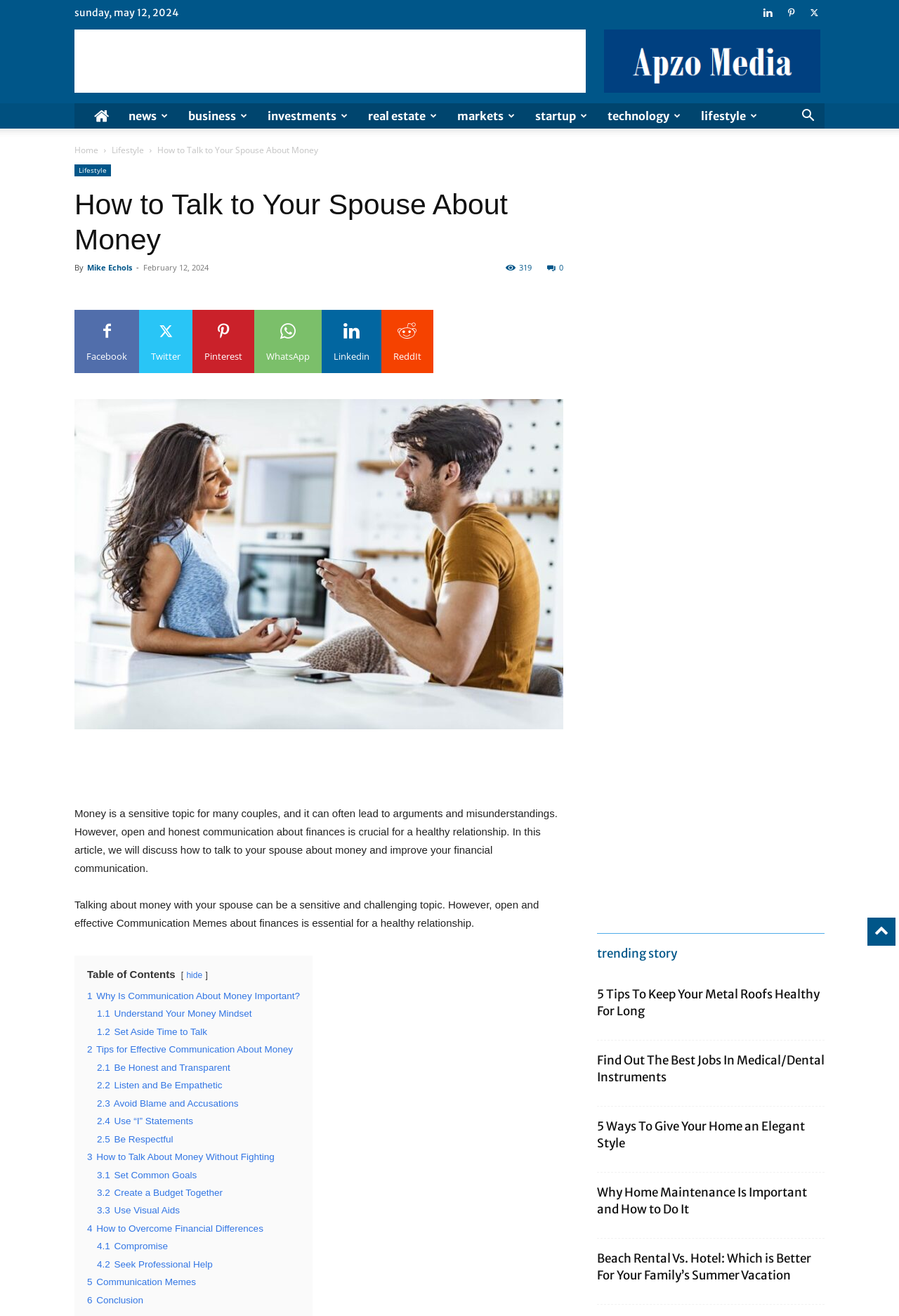What is the topic of the article?
Answer the question based on the image using a single word or a brief phrase.

How to Talk to Your Spouse About Money